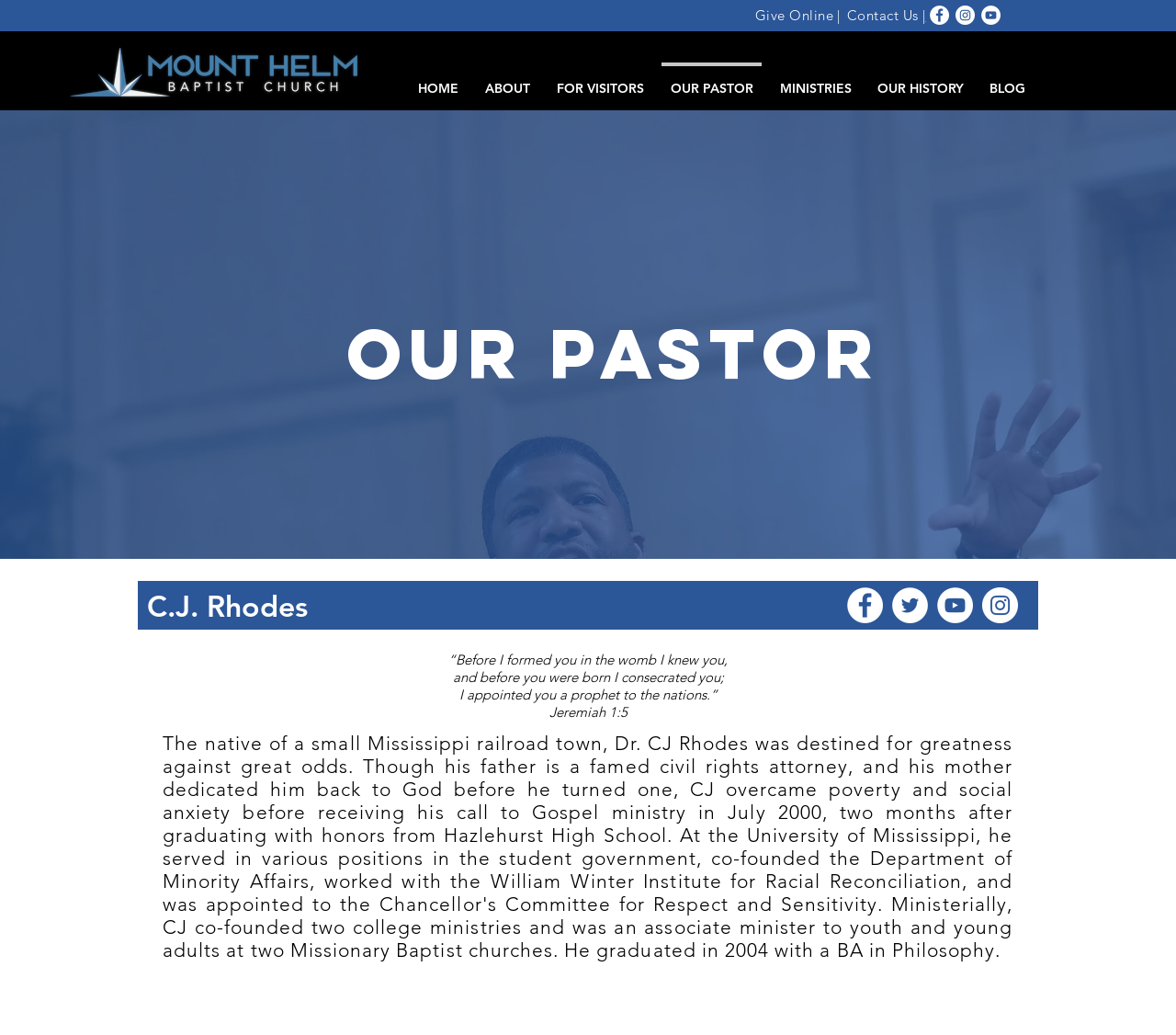How many navigation links are there?
Please craft a detailed and exhaustive response to the question.

I counted the number of navigation links by looking at the 'Site' navigation element which contains links to HOME, ABOUT, FOR VISITORS, OUR PASTOR, MINISTRIES, OUR HISTORY, and BLOG.